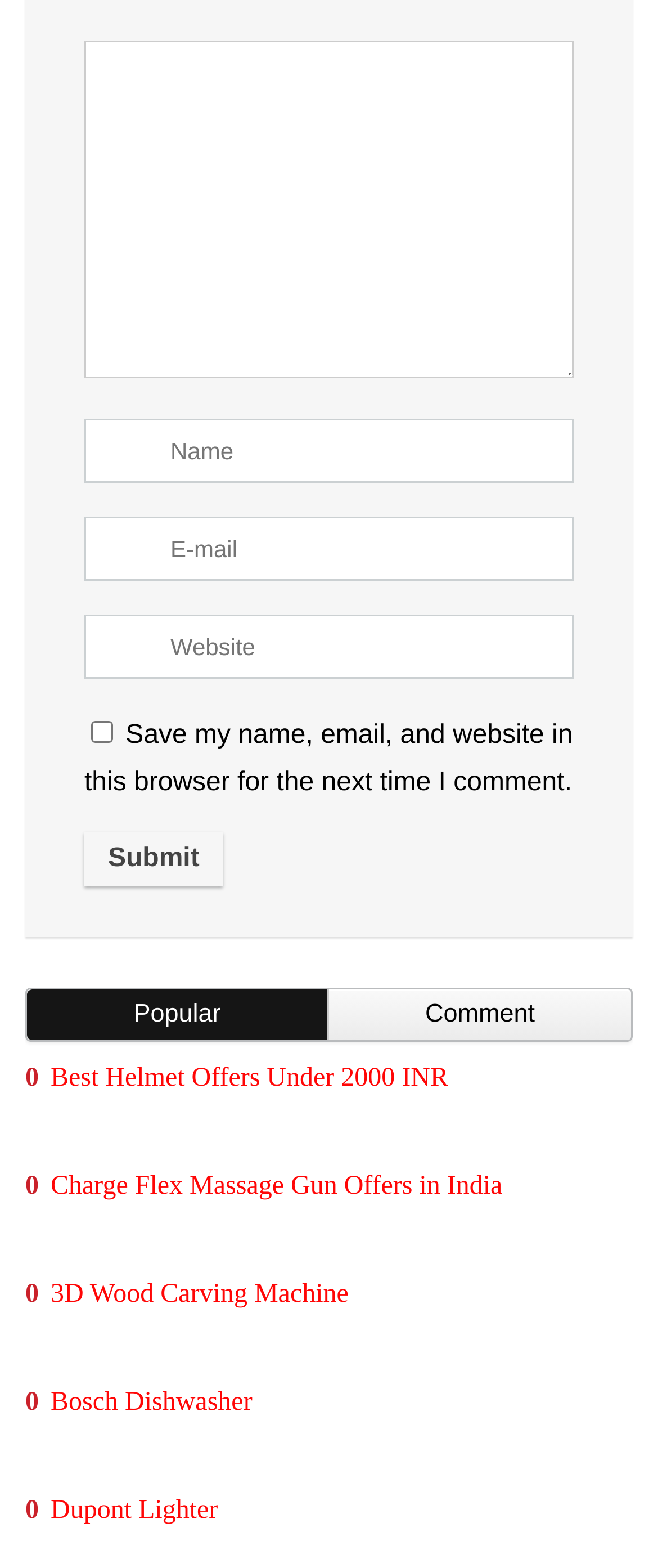What is the purpose of the checkbox?
Please ensure your answer to the question is detailed and covers all necessary aspects.

The checkbox is located below the 'Website' textbox and is labeled 'Save my name, email, and website in this browser for the next time I comment.' This suggests that its purpose is to save the user's comment information for future use.